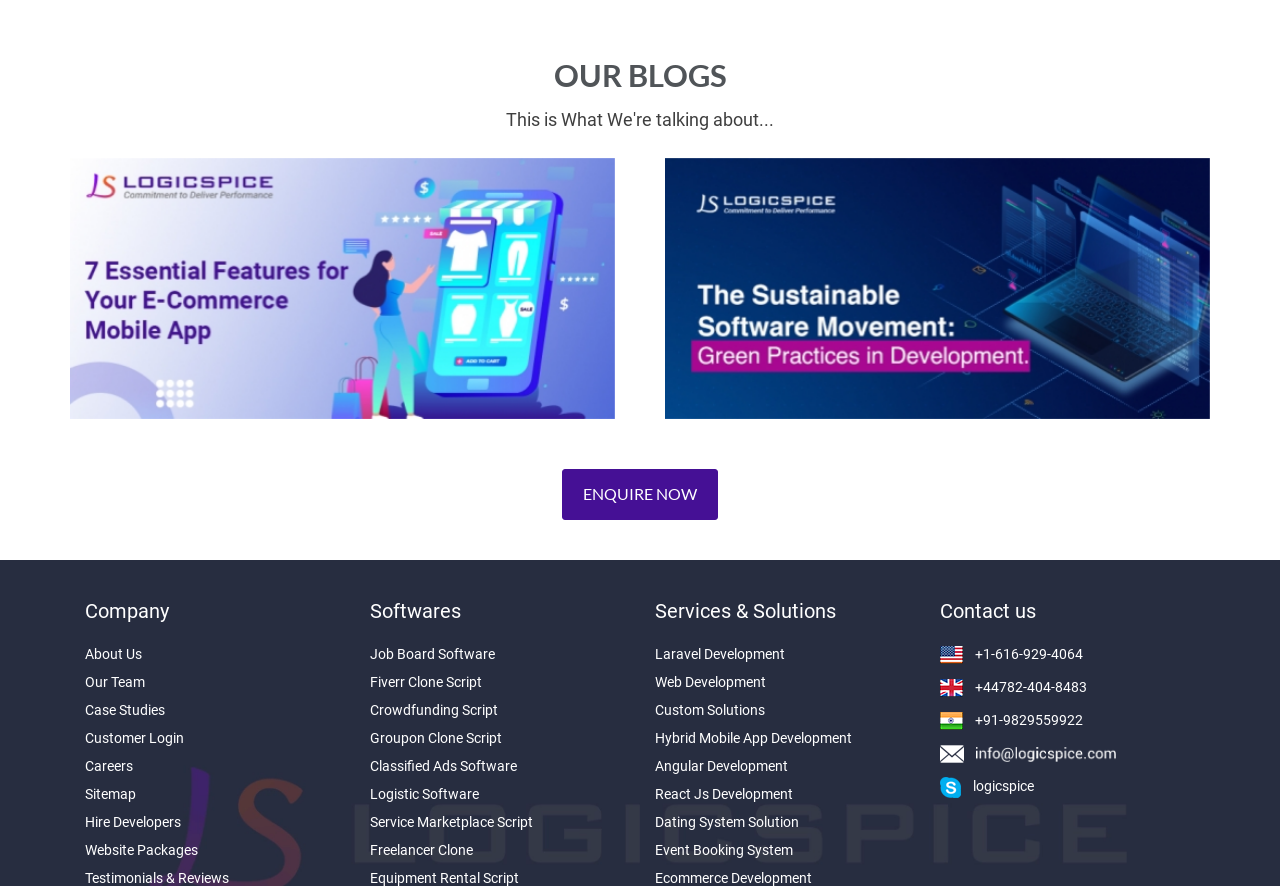For the given element description +1-616-929-4064, determine the bounding box coordinates of the UI element. The coordinates should follow the format (top-left x, top-left y, bottom-right x, bottom-right y) and be within the range of 0 to 1.

[0.762, 0.726, 0.846, 0.752]